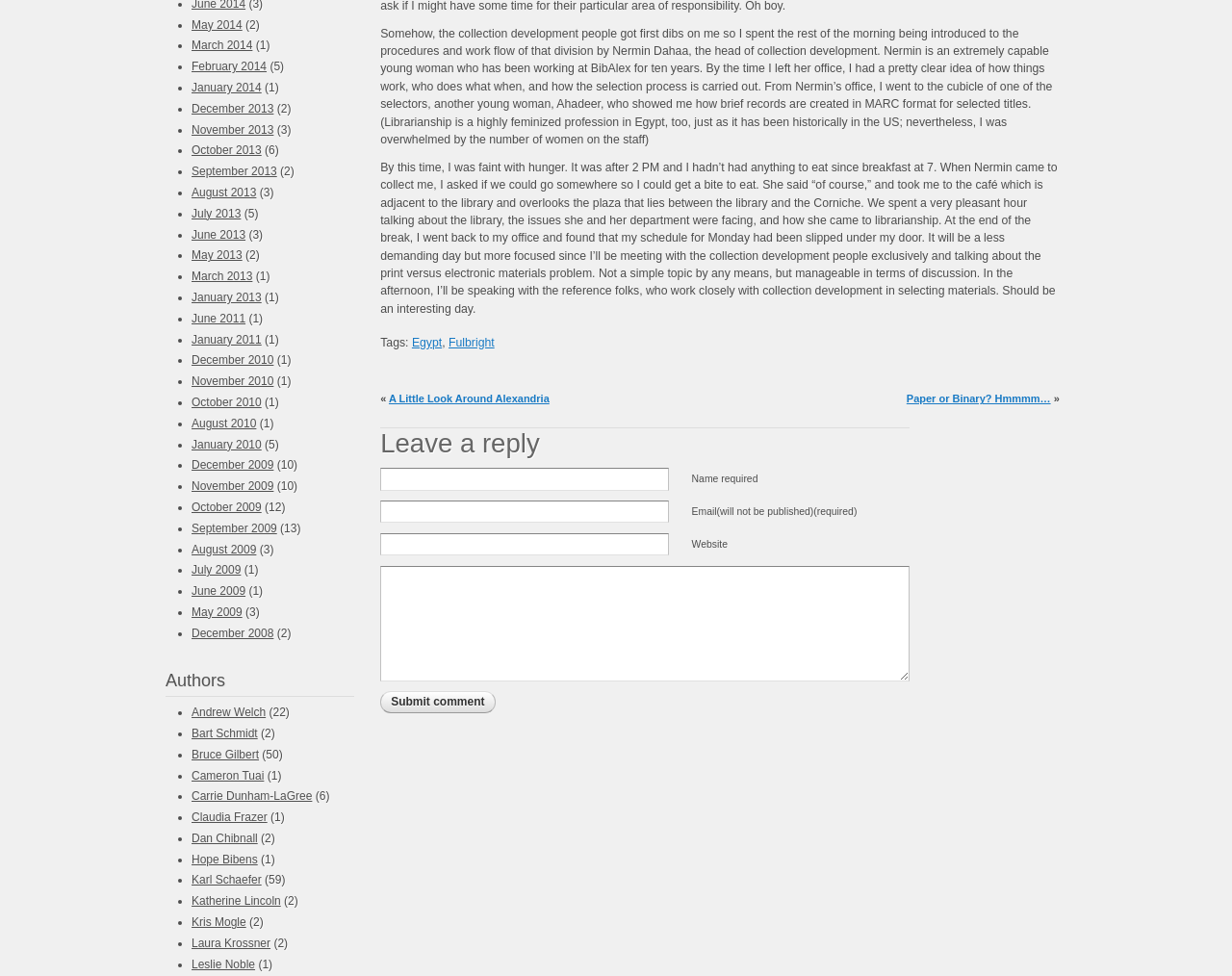Using the element description: "Paper or Binary? Hmmmm…", determine the bounding box coordinates. The coordinates should be in the format [left, top, right, bottom], with values between 0 and 1.

[0.736, 0.403, 0.853, 0.415]